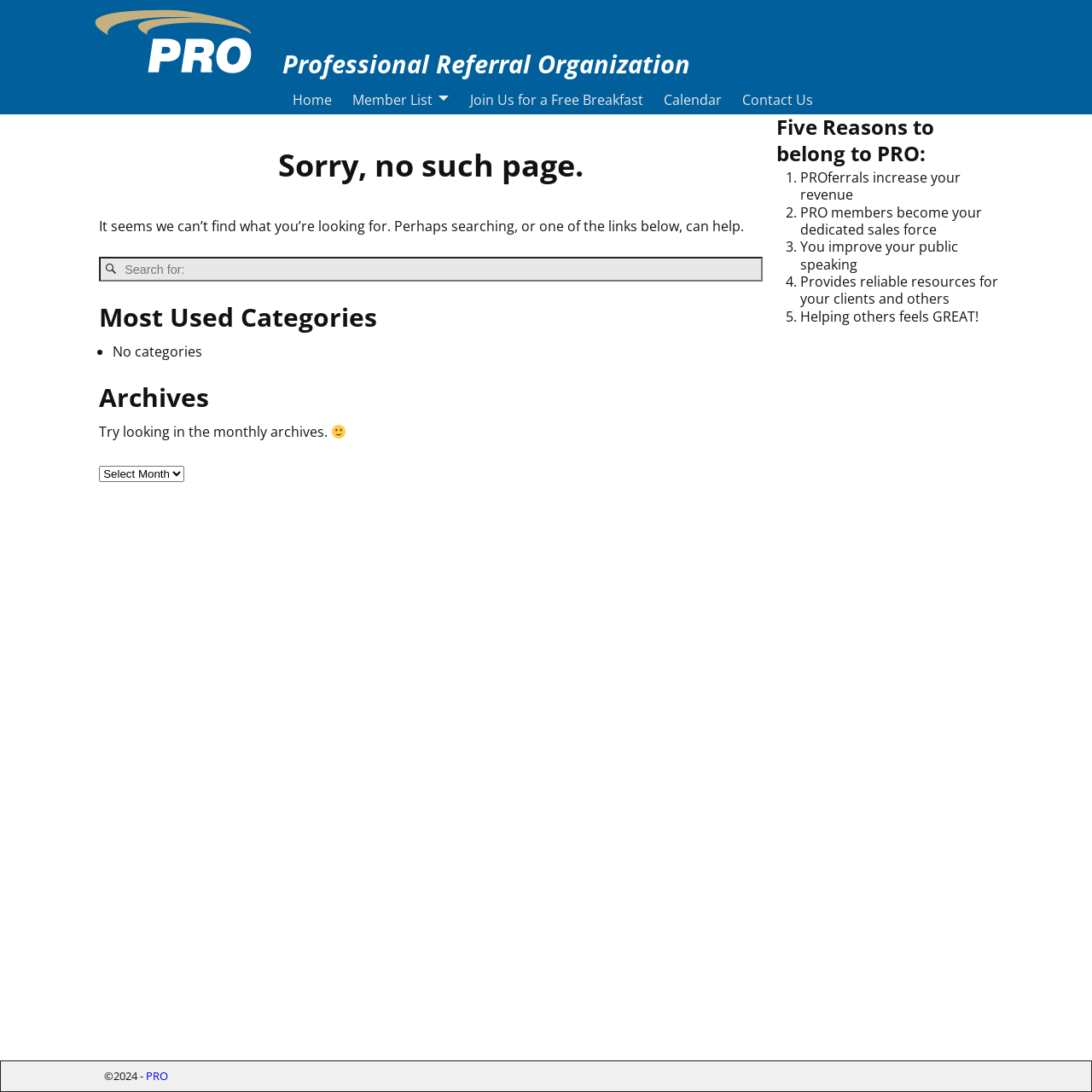Determine the bounding box coordinates of the UI element described by: "PRO".

[0.134, 0.978, 0.154, 0.992]